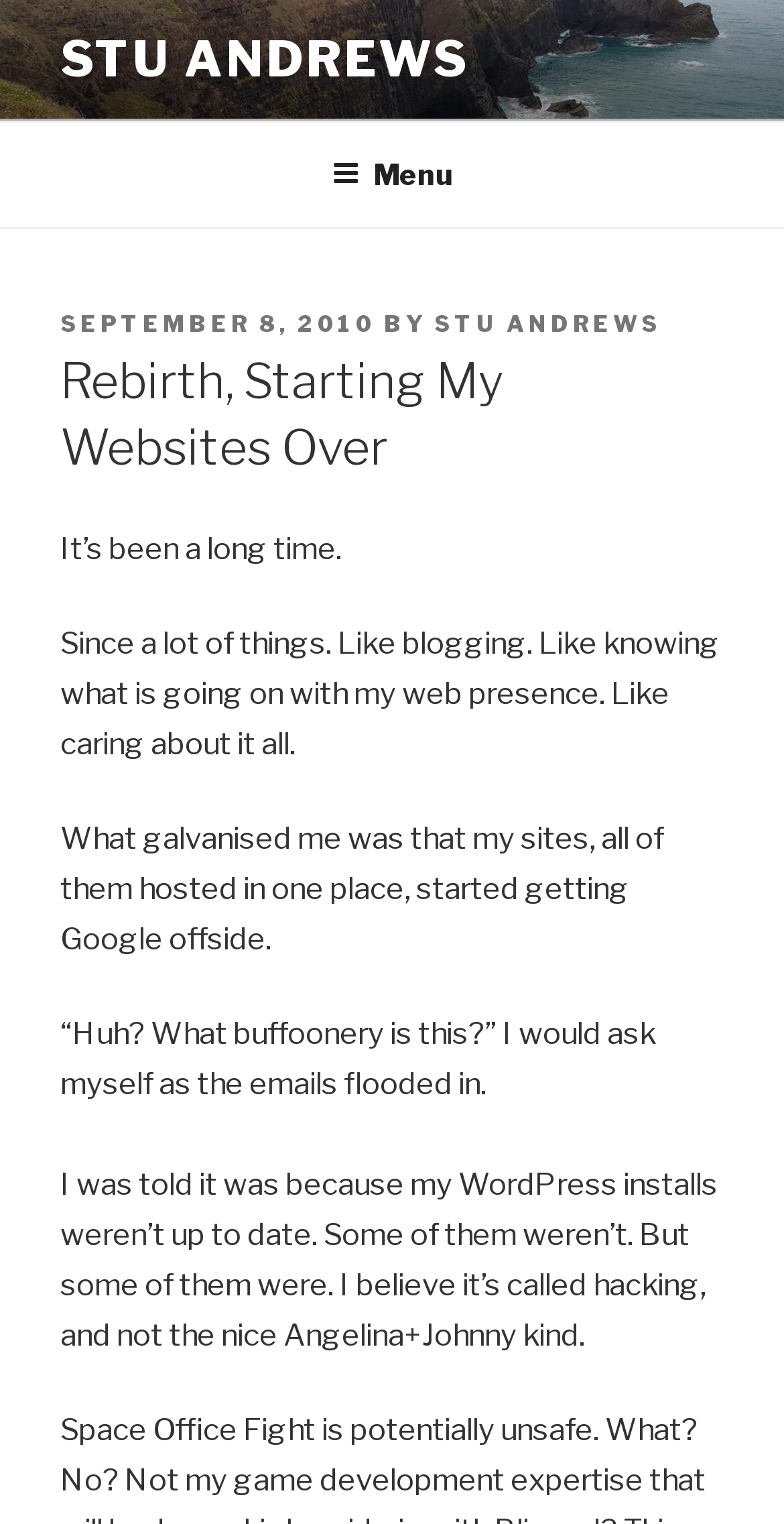What is the author of the article?
Give a detailed and exhaustive answer to the question.

The author of the article can be determined by looking at the link 'STU ANDREWS' which appears multiple times on the webpage, indicating that Stu Andrews is the author of the article.